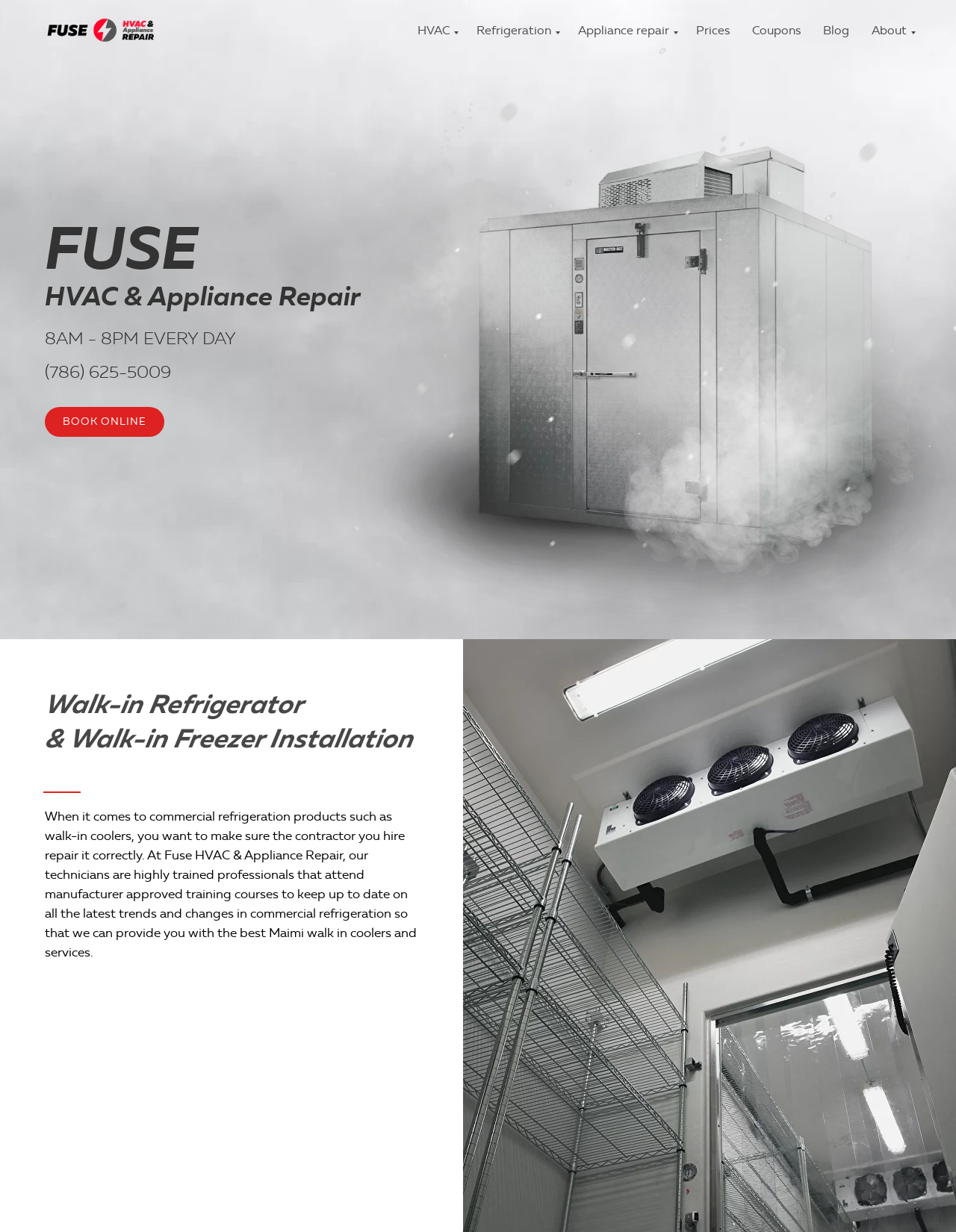Determine the bounding box coordinates of the clickable region to execute the instruction: "Learn about walk-in refrigerator and walk-in freezer installation". The coordinates should be four float numbers between 0 and 1, denoted as [left, top, right, bottom].

[0.047, 0.558, 0.484, 0.613]